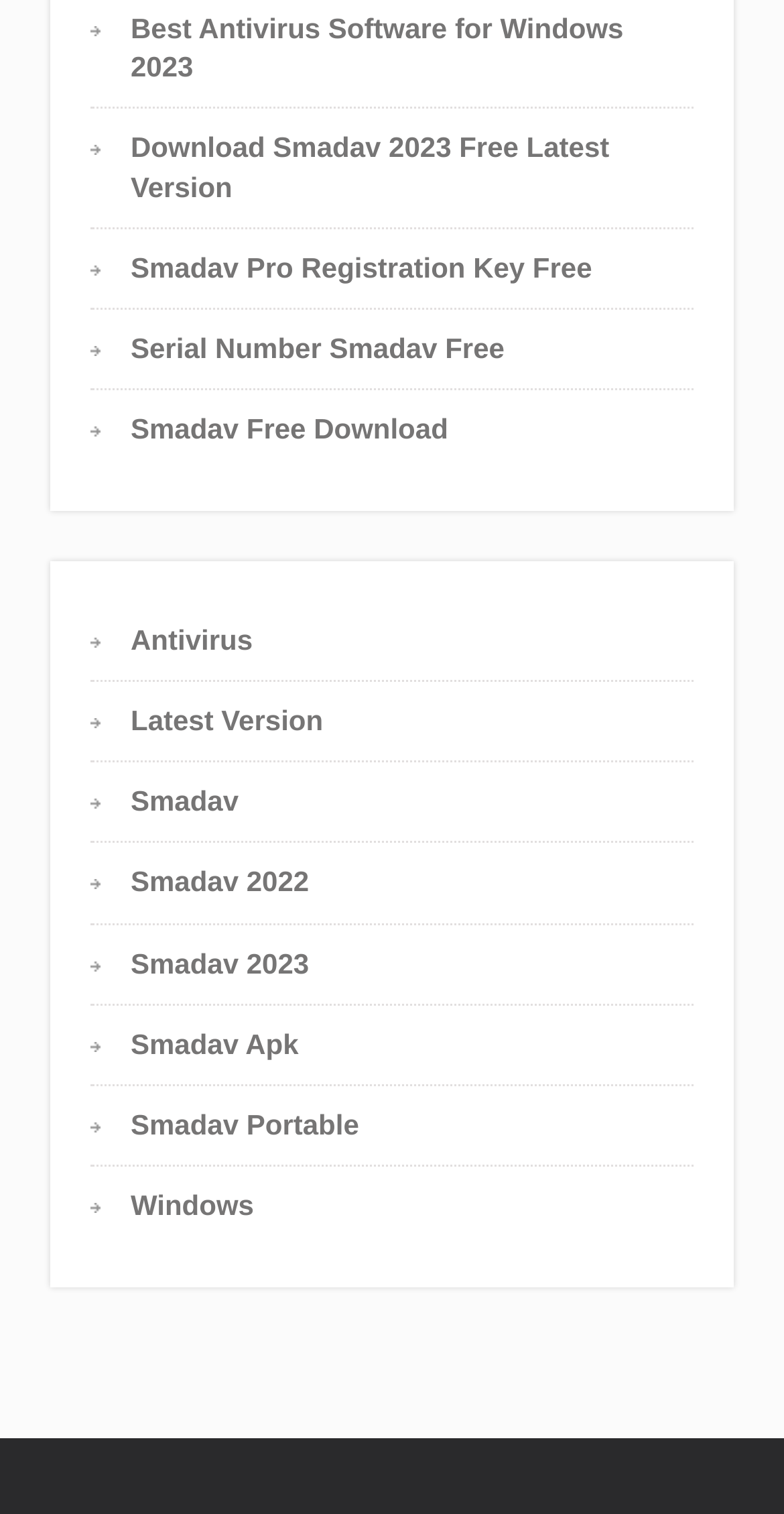Utilize the details in the image to thoroughly answer the following question: Is there a free version of Smadav available?

The link 'Smadav Free Download' on the webpage suggests that there is a free version of Smadav available for download.